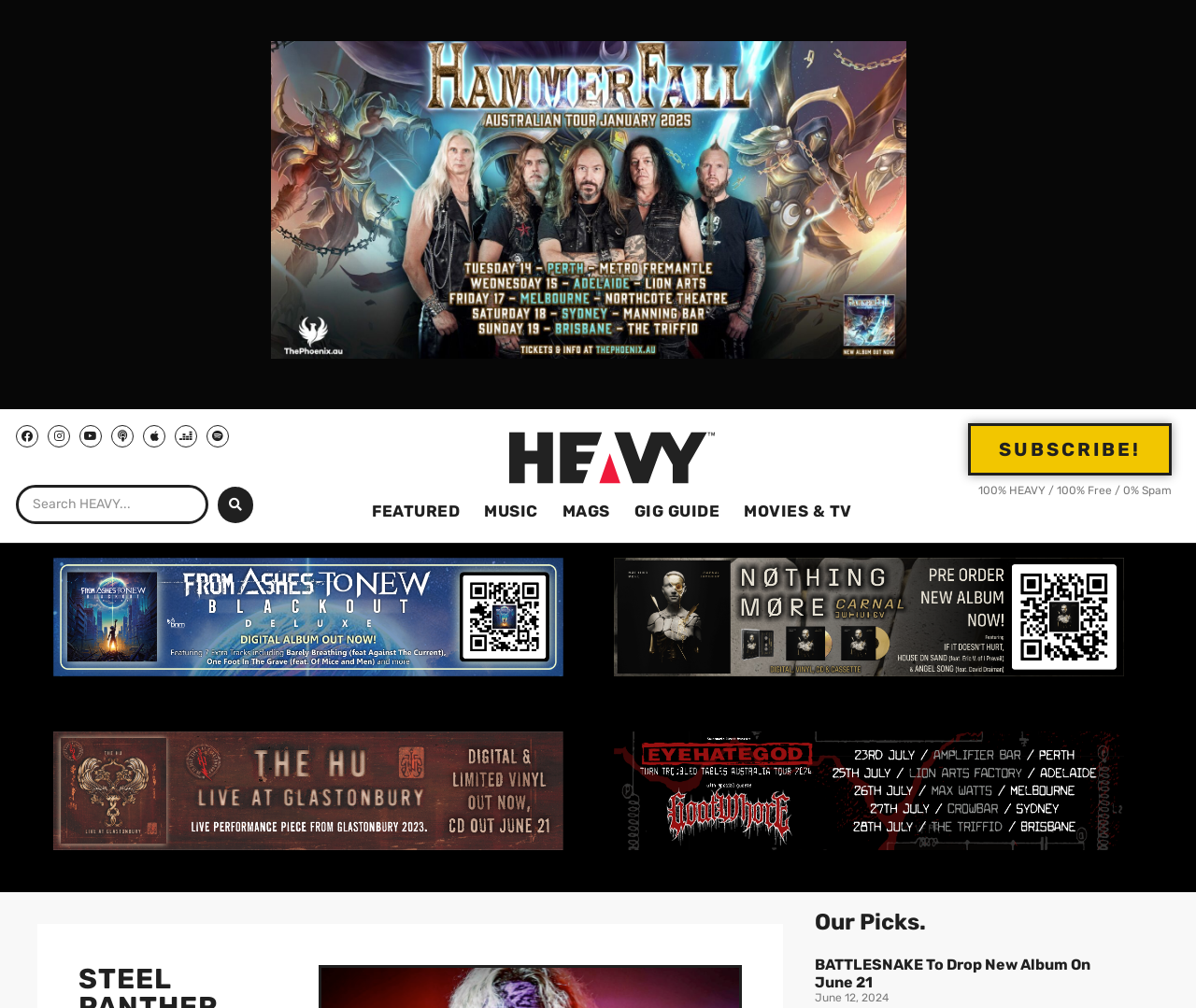Please specify the bounding box coordinates of the clickable region to carry out the following instruction: "Read article about BATTLESNAKE". The coordinates should be four float numbers between 0 and 1, in the format [left, top, right, bottom].

[0.681, 0.948, 0.942, 0.998]